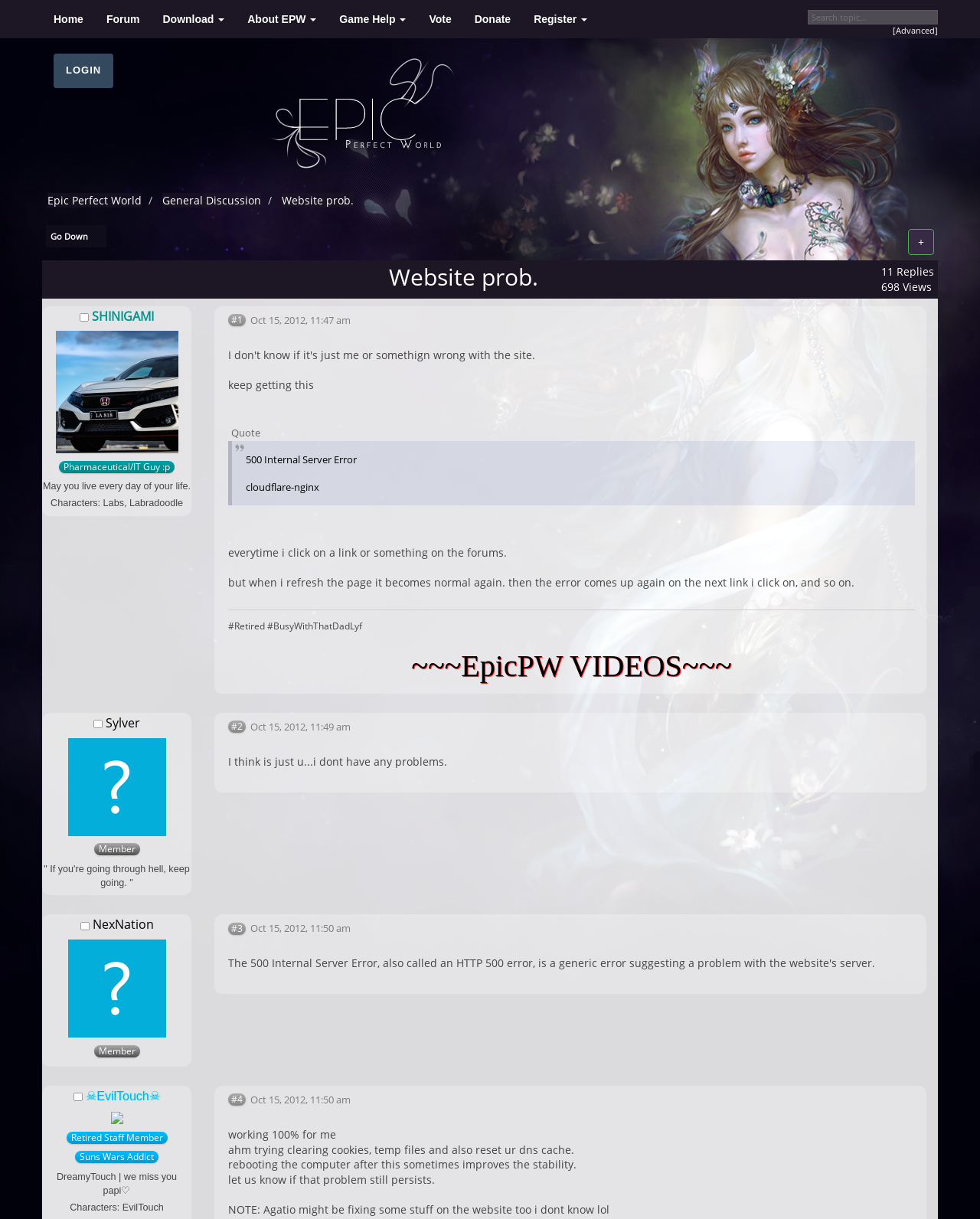Find and indicate the bounding box coordinates of the region you should select to follow the given instruction: "Visit the Facebook page".

None